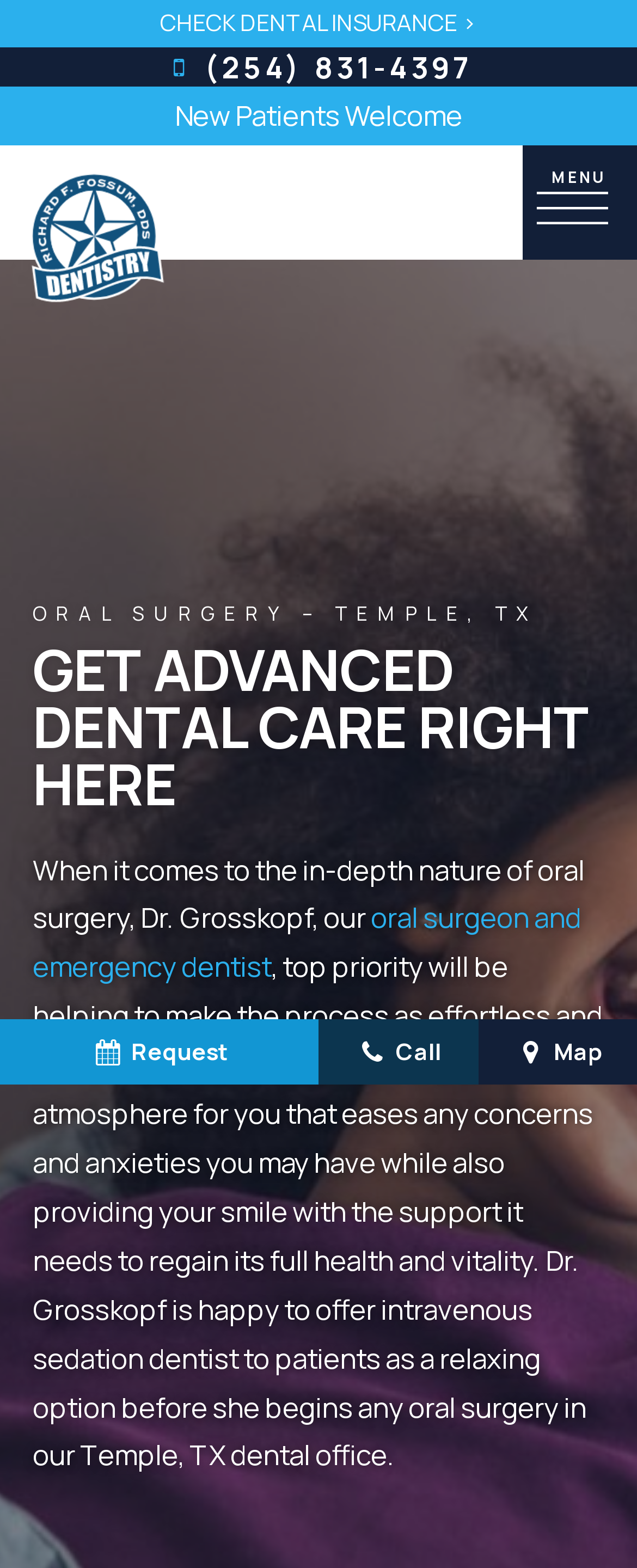Provide the bounding box coordinates of the HTML element described as: "View Map". The bounding box coordinates should be four float numbers between 0 and 1, i.e., [left, top, right, bottom].

[0.75, 0.65, 1.0, 0.692]